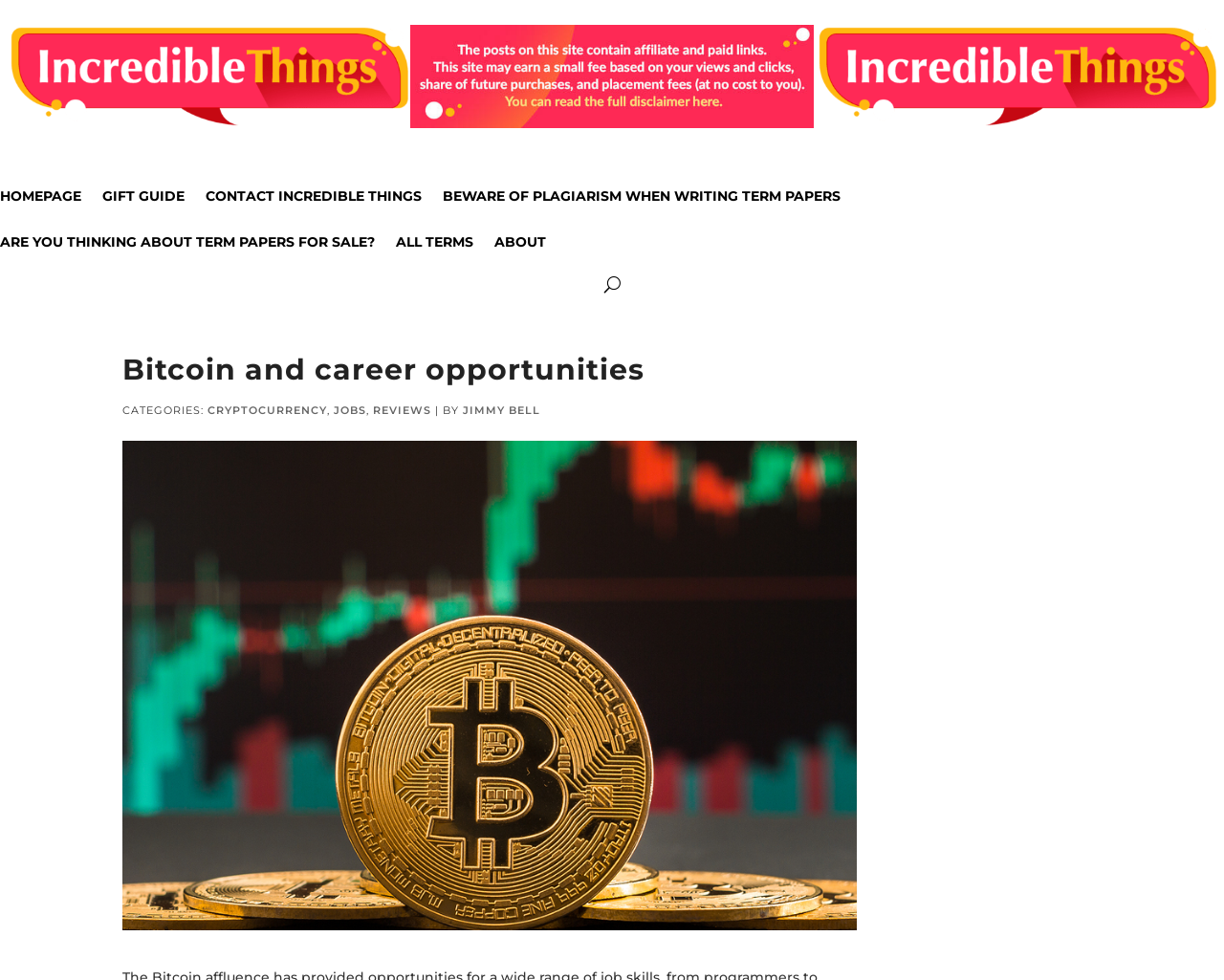Write an elaborate caption that captures the essence of the webpage.

The webpage is about Bitcoin and career opportunities. At the top, there are three images aligned horizontally, taking up the full width of the page. Below these images, there is a row of links, including "HOMEPAGE", "GIFT GUIDE", "CONTACT INCREDIBLE THINGS", and others. 

On the left side of the page, there is a heading that reads "Bitcoin and career opportunities". Below this heading, there is a section with a label "CATEGORIES:" followed by links to categories such as "CRYPTOCURRENCY", "JOBS", and "REVIEWS", separated by commas. The author of the article, "JIMMY BELL", is also credited in this section.

To the right of the categories section, there is a large image that takes up most of the page's width, with a caption "Bitcoin and career opportunities". At the top-right corner, there is a button with the label "U".